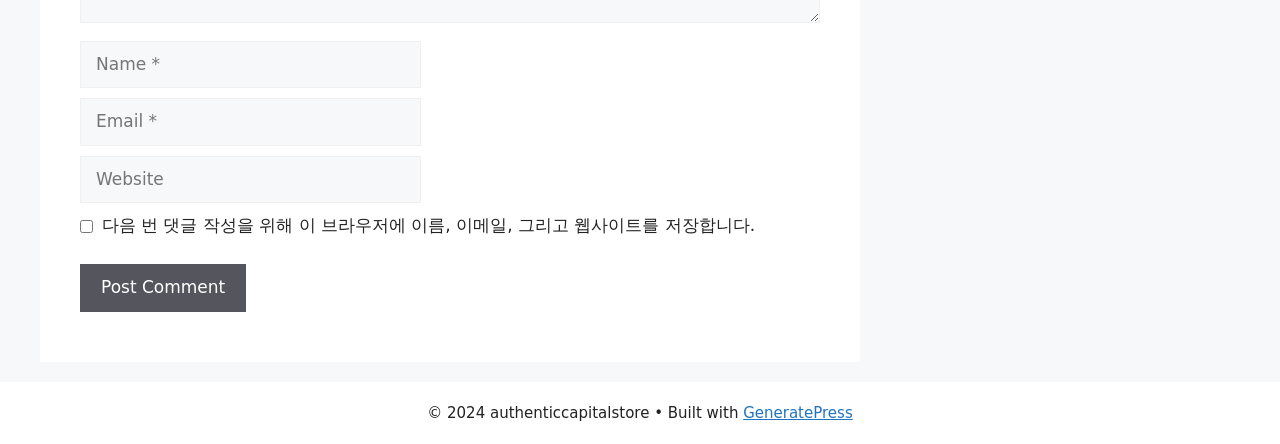What is the purpose of the checkbox? Based on the image, give a response in one word or a short phrase.

Save name, email, and website